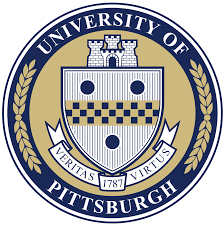What do the laurel leaves surrounding the shield symbolize?
Use the information from the screenshot to give a comprehensive response to the question.

According to the caption, the decorative laurel leaves surrounding the shield represent achievement and honor, which are values that the university upholds.